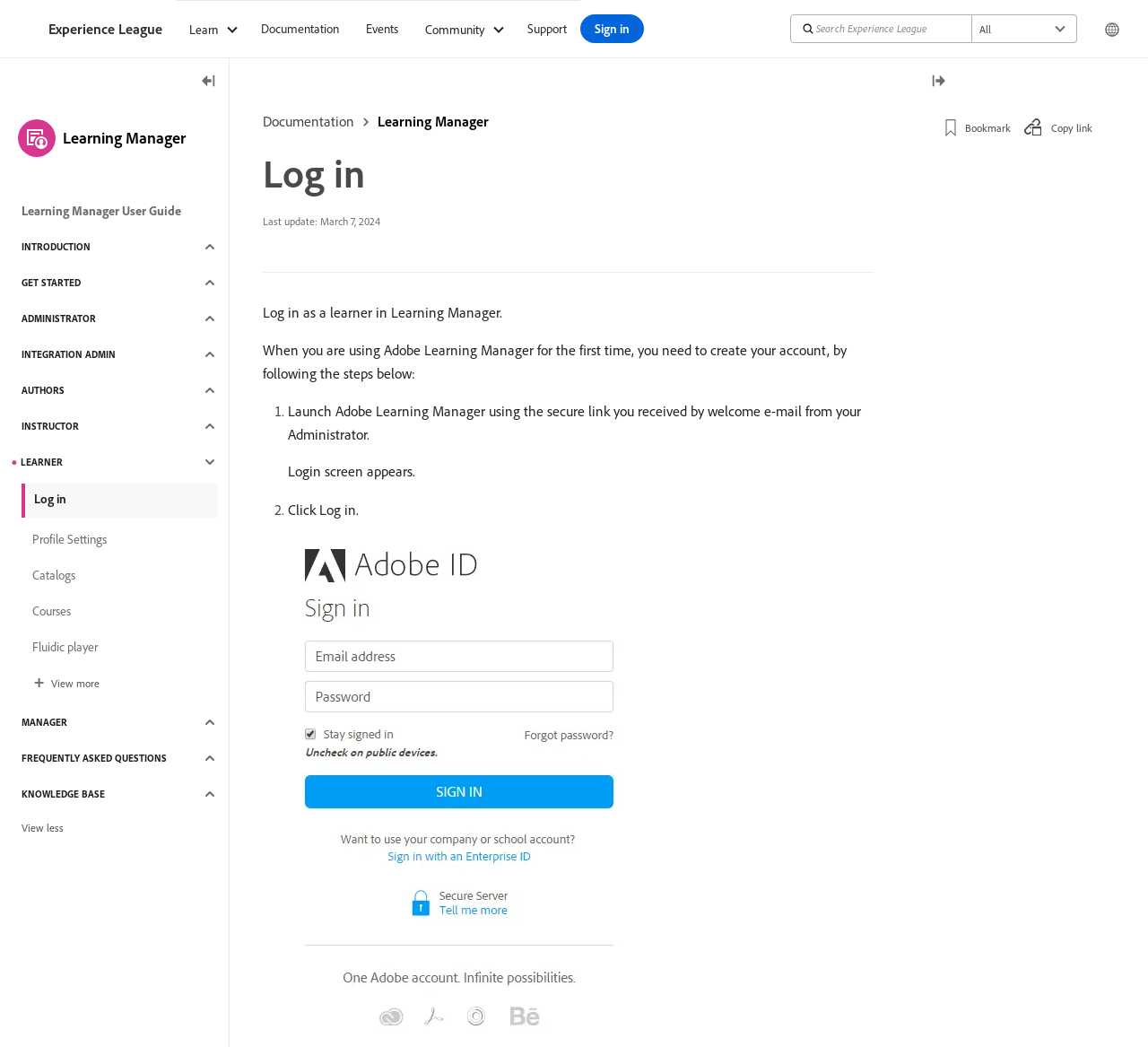Please provide a comprehensive answer to the question based on the screenshot: What is the main navigation menu?

The main navigation menu is located at the top of the webpage and consists of five main items: Learn, Documentation, Events, Community, and Support. These items are likely to be the primary categories for users to explore on the Learning Manager platform.